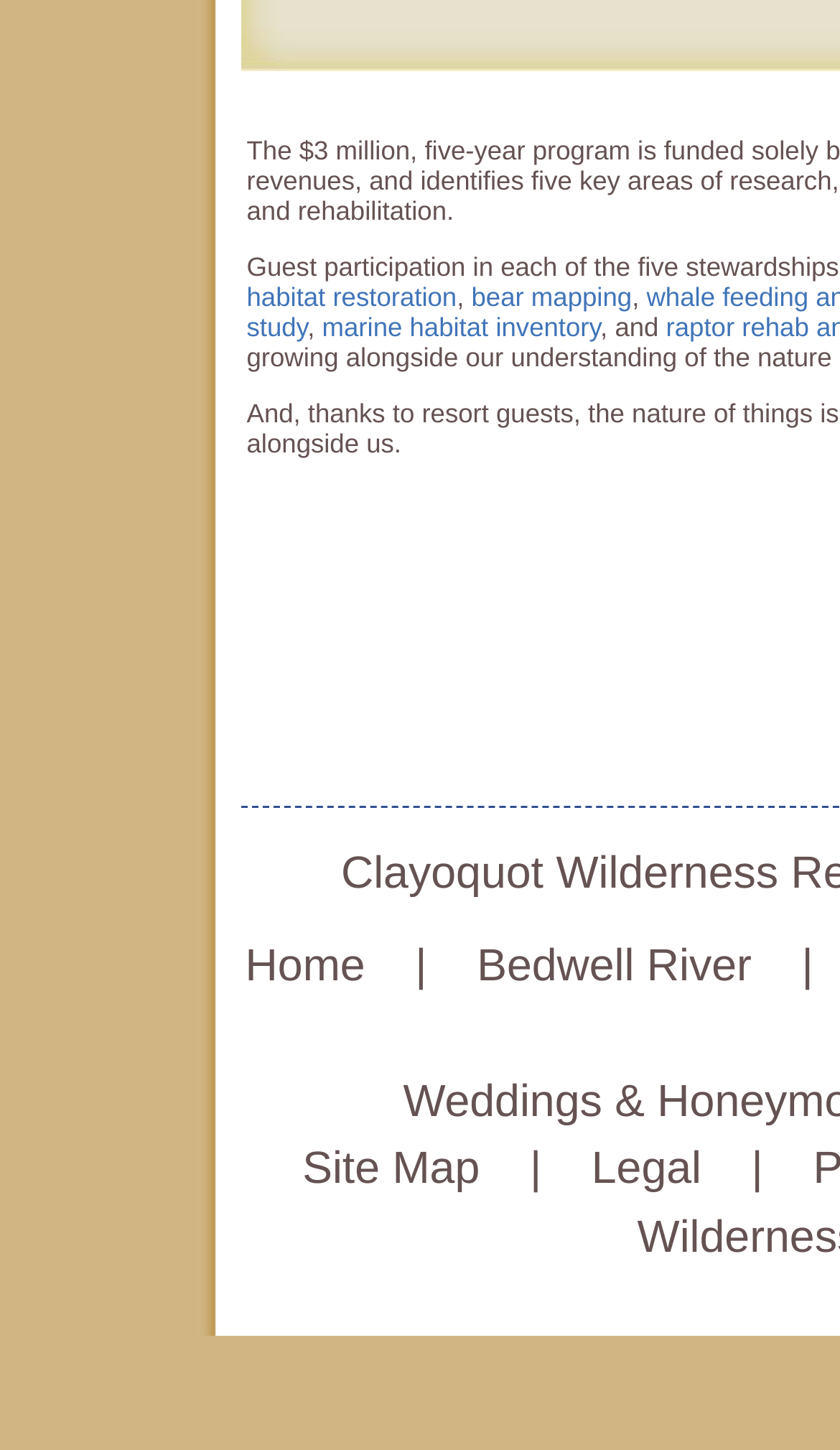Provide a brief response to the question using a single word or phrase: 
What are the main sections of the webpage?

Home, Bedwell River, Site Map, Legal